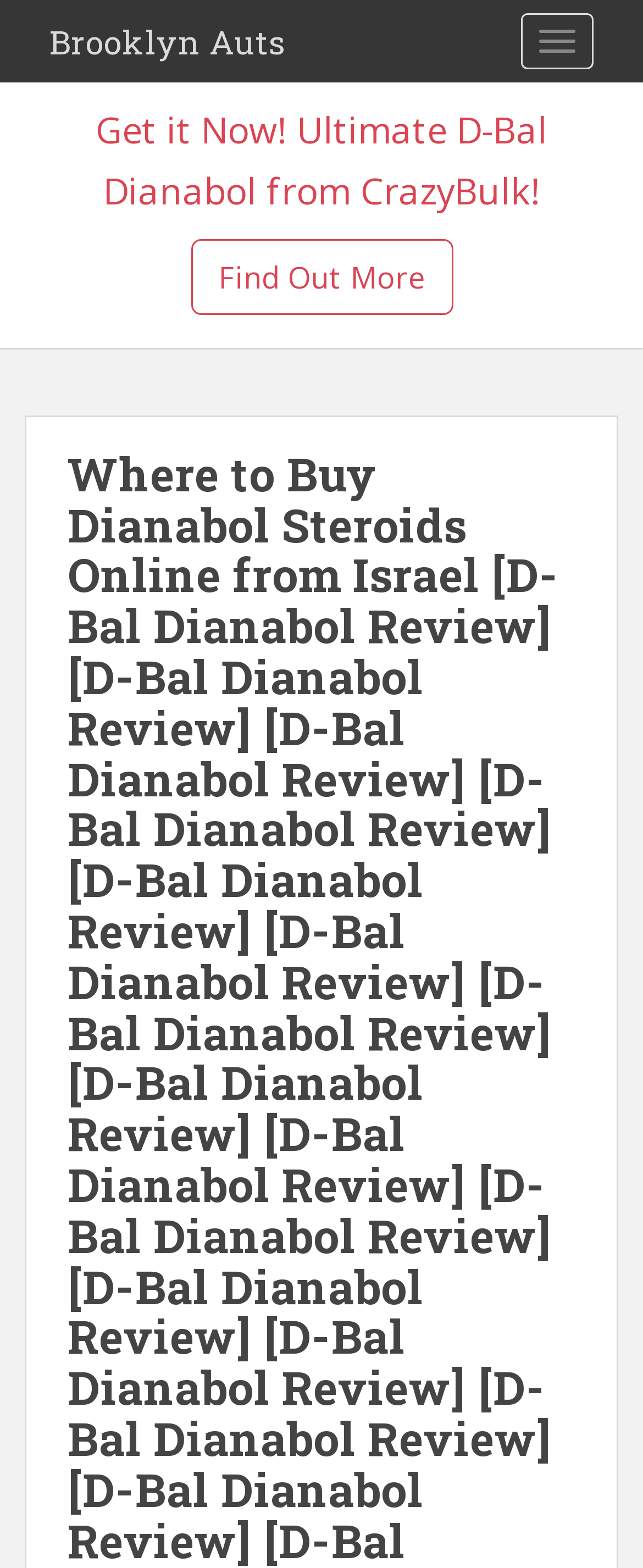Locate the headline of the webpage and generate its content.

Where to Buy Dianabol Steroids Online from Israel [D-Bal Dianabol Review] [D-Bal Dianabol Review] [D-Bal Dianabol Review] [D-Bal Dianabol Review] [D-Bal Dianabol Review] [D-Bal Dianabol Review] [D-Bal Dianabol Review] [D-Bal Dianabol Review] [D-Bal Dianabol Review] [D-Bal Dianabol Review] [D-Bal Dianabol Review] [D-Bal Dianabol Review] [D-Bal Dianabol Review] [D-Bal Dianabol Review] [D-Bal Dianabol Review] [D-Bal Dianabol Review] [D-Bal Dianabol Review] [D-Bal Dianabol Review] [D-Bal Dianabol Review] [D-Bal Dianabol Review] [D-Bal Dianabol Review] [D-Bal Dianabol Review] [D-Bal Dianabol Review] [D-Bal Dianabol Review] [D-Bal Dianabol Review] [D-Bal Dianabol Review] [D-Bal Dianabol Review] [D-Bal Dianabol Review] [D-Bal Dianabol Review] [D-Bal Dianabol Review] [D-Bal Dianabol Review] [D-Bal Dianabol Review] [D-Bal Dianabol Review] [D-Bal Dianabol Review] [D-Bal Dianabol Review] [D-Bal Dianabol Review] [D-Bal Dianabol Review] [D-Bal Dianabol Review] [D-Bal Dianabol Review] [D-Bal Dianabol Review] [D-Bal Dianabol Review] [D-Bal Dianabol Review] [D-Bal Dianabol Review] [D-Bal Dianabol Review] [D-Bal Dianabol Review] [D-Bal Dianabol Review] [D-Bal Dianabol Review] [D-Bal Dianabol Review] [D-Bal Dianabol Review] [D-Bal Dianabol Review] [D-Bal Dianabol Review] [D-Bal Dianabol Review] [D-Bal Dianabol Review] [D-Bal Dianabol Review] [D-Bal Dianabol Review] [D-Bal Dianabol Review] [D-Bal Dianabol Review] [D-Bal Dianabol Review]